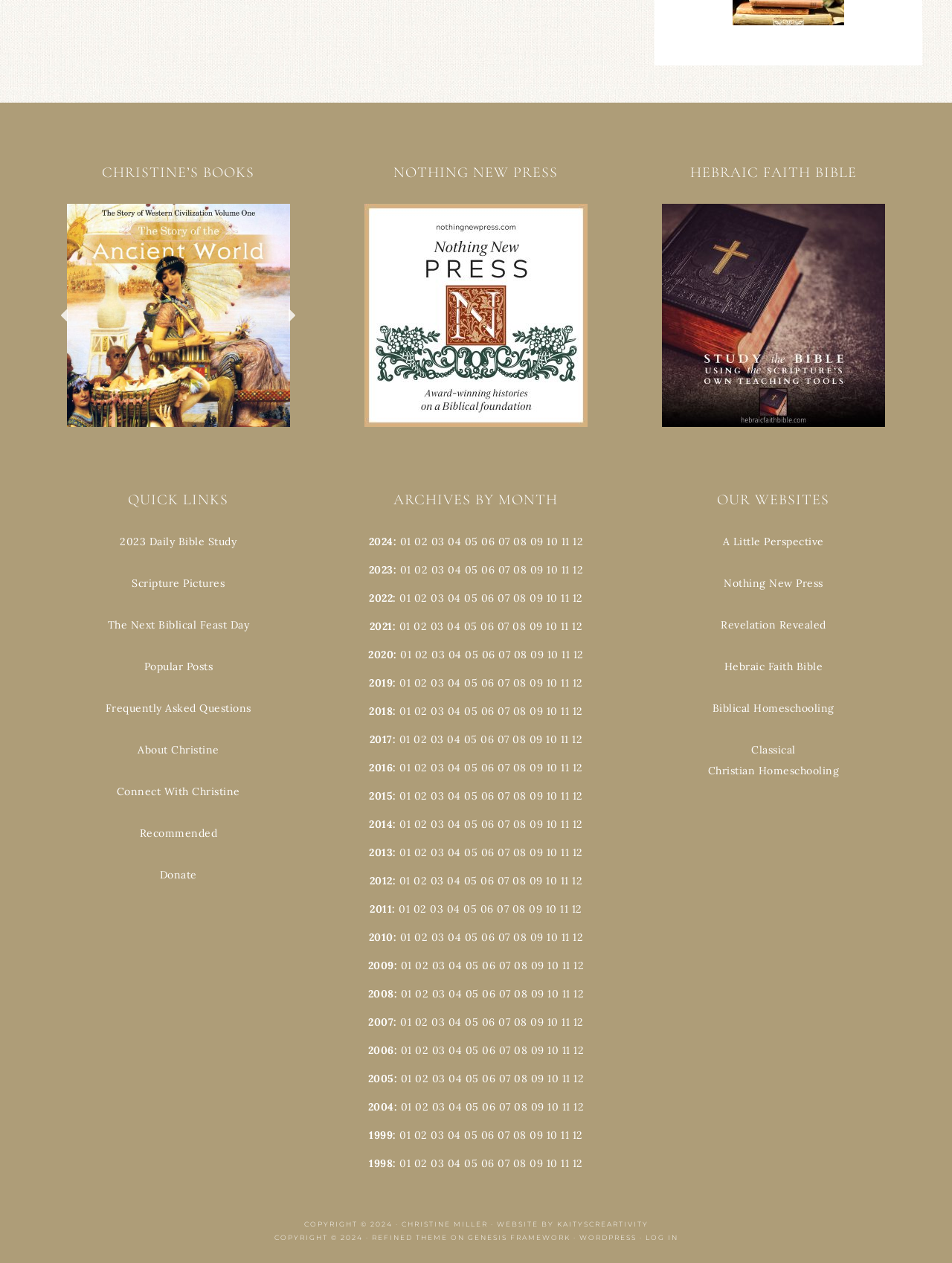Please find the bounding box coordinates in the format (top-left x, top-left y, bottom-right x, bottom-right y) for the given element description. Ensure the coordinates are floating point numbers between 0 and 1. Description: Website by KaitysCreARTivity

[0.521, 0.966, 0.681, 0.972]